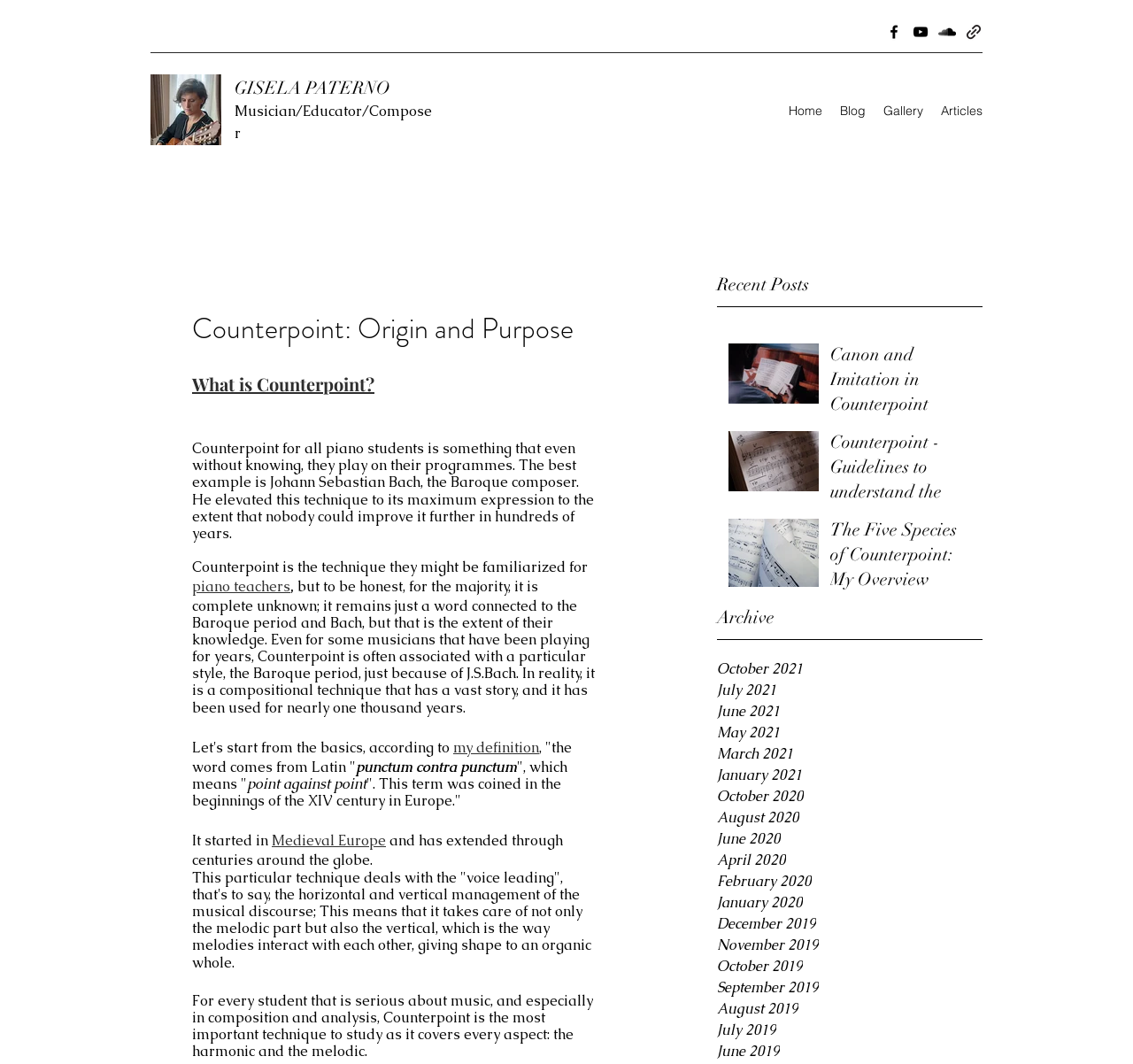What is the title of the first post in the post list?
Give a single word or phrase answer based on the content of the image.

Canon and Imitation in Counterpoint